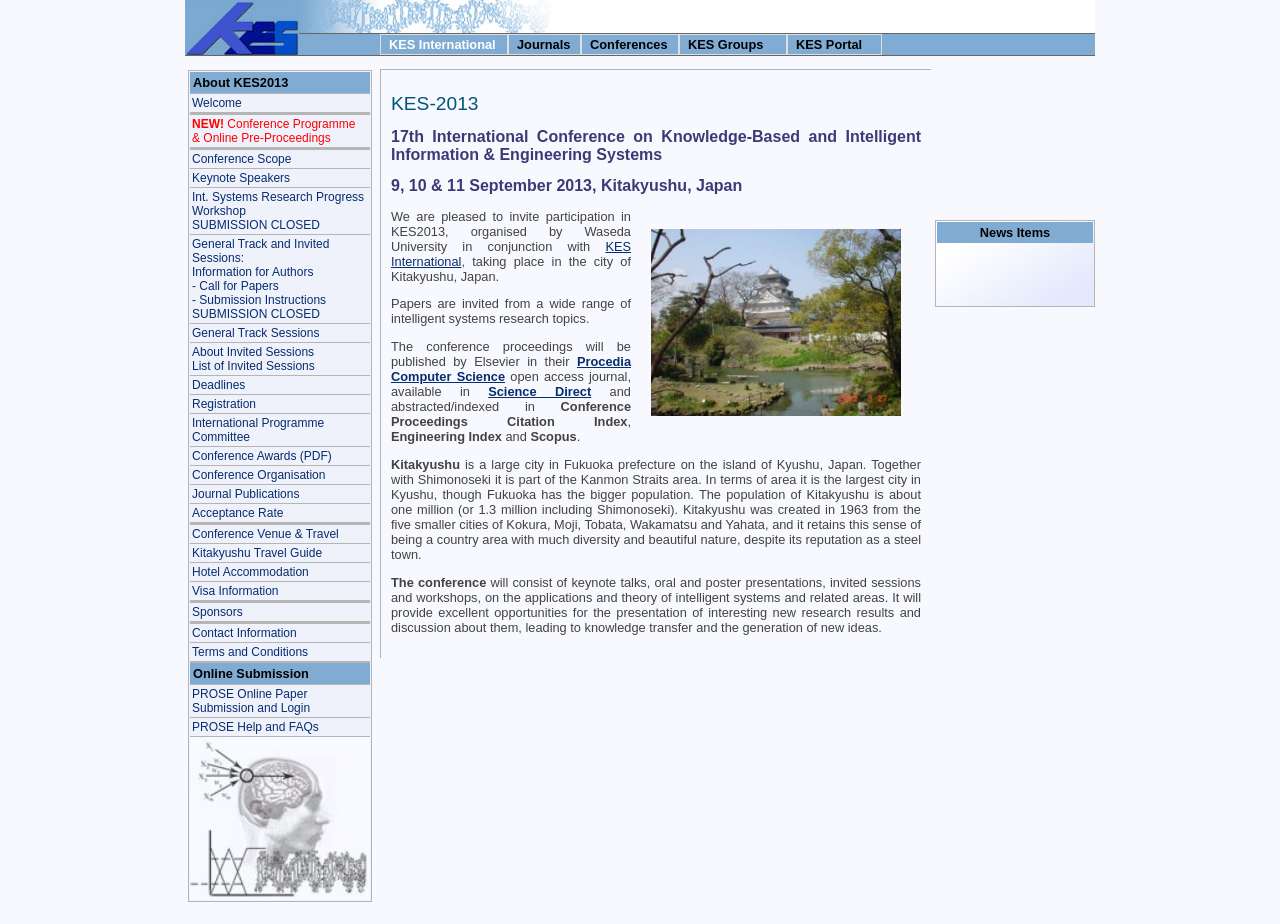Please give a short response to the question using one word or a phrase:
How many links are there in the main menu?

5